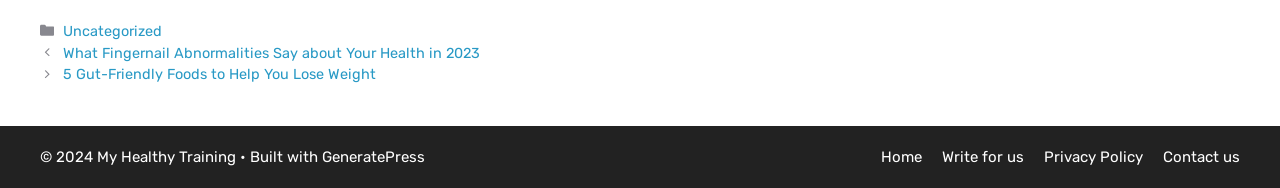What is the name of the website?
Look at the image and respond with a one-word or short-phrase answer.

My Healthy Training